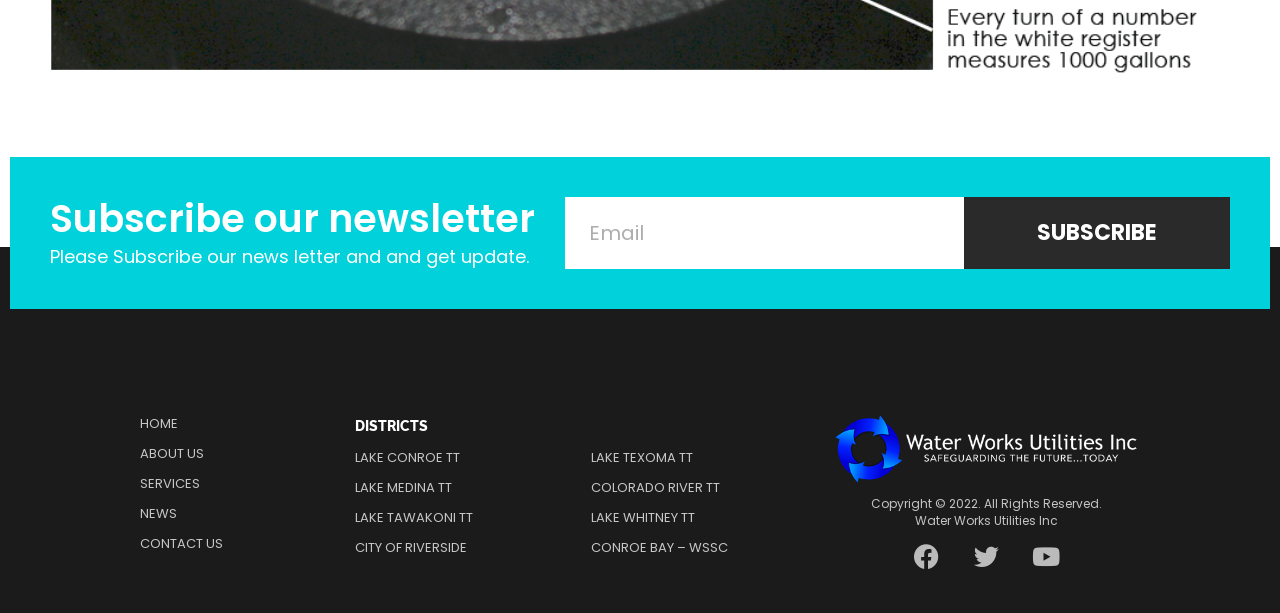Please predict the bounding box coordinates of the element's region where a click is necessary to complete the following instruction: "Contact us". The coordinates should be represented by four float numbers between 0 and 1, i.e., [left, top, right, bottom].

[0.109, 0.863, 0.27, 0.912]